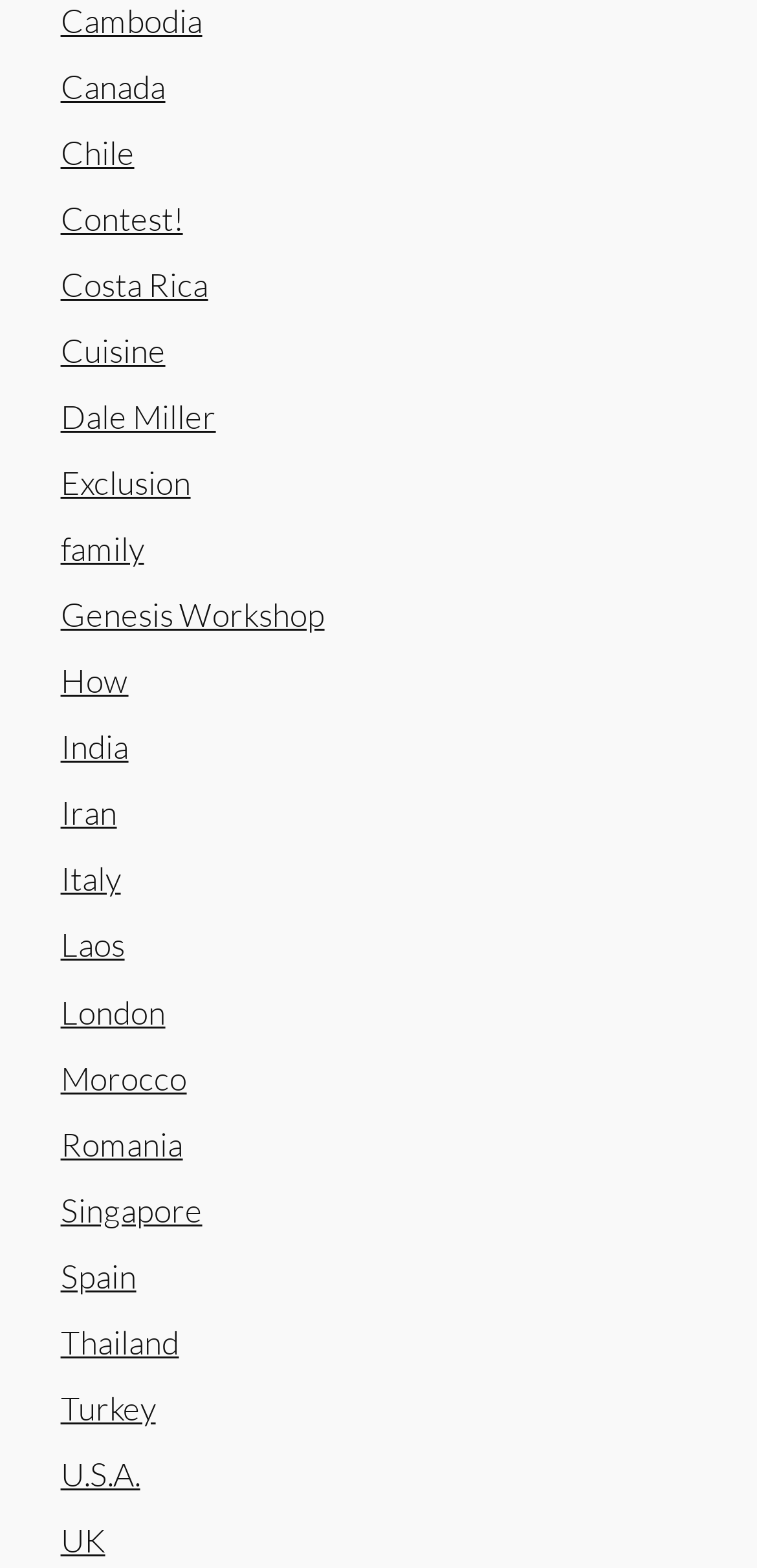Determine the bounding box coordinates of the clickable region to execute the instruction: "visit Cambodia". The coordinates should be four float numbers between 0 and 1, denoted as [left, top, right, bottom].

[0.08, 0.0, 0.267, 0.026]